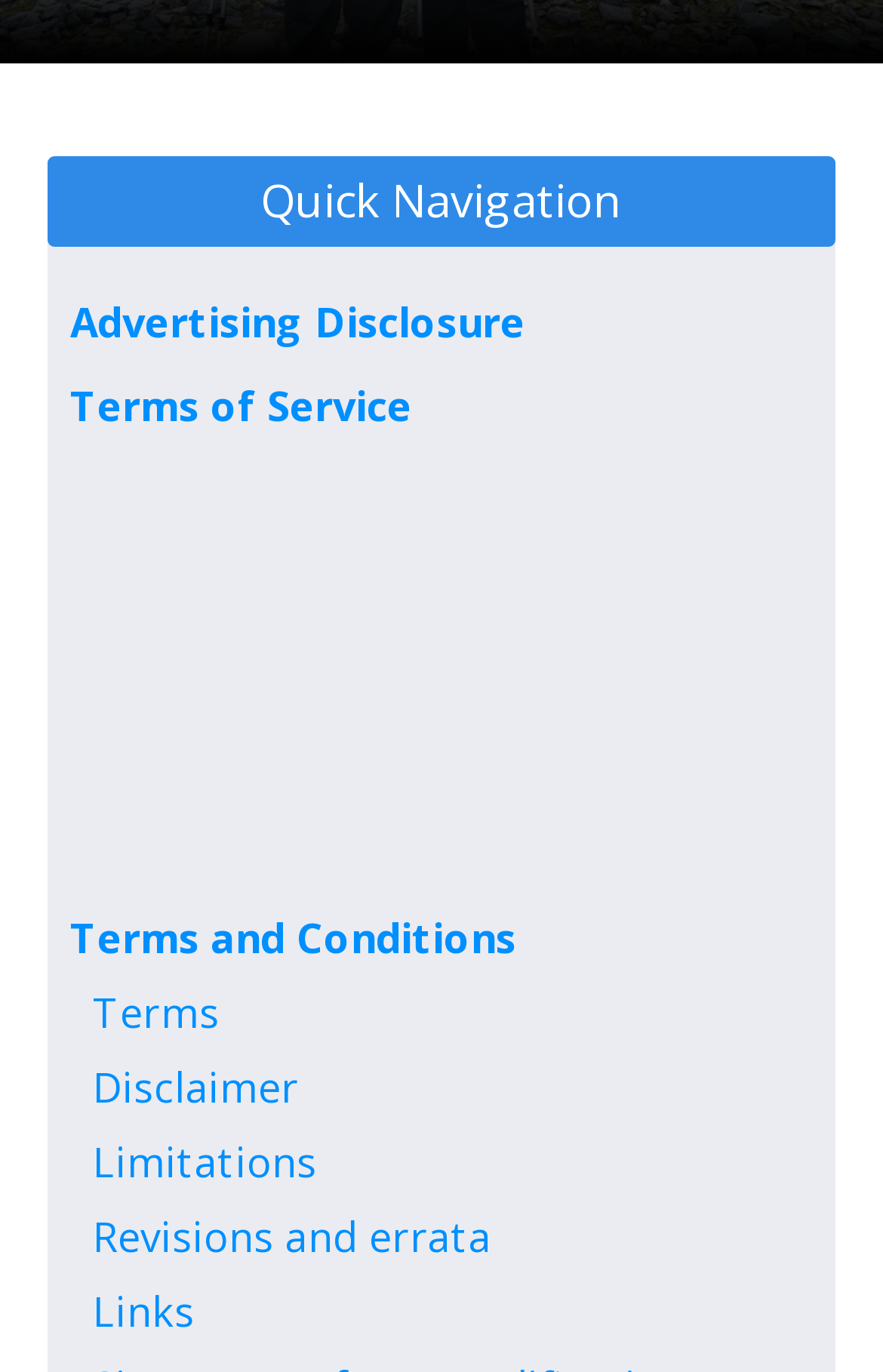Based on the element description: "Terms and Conditions", identify the bounding box coordinates for this UI element. The coordinates must be four float numbers between 0 and 1, listed as [left, top, right, bottom].

[0.079, 0.663, 0.585, 0.703]